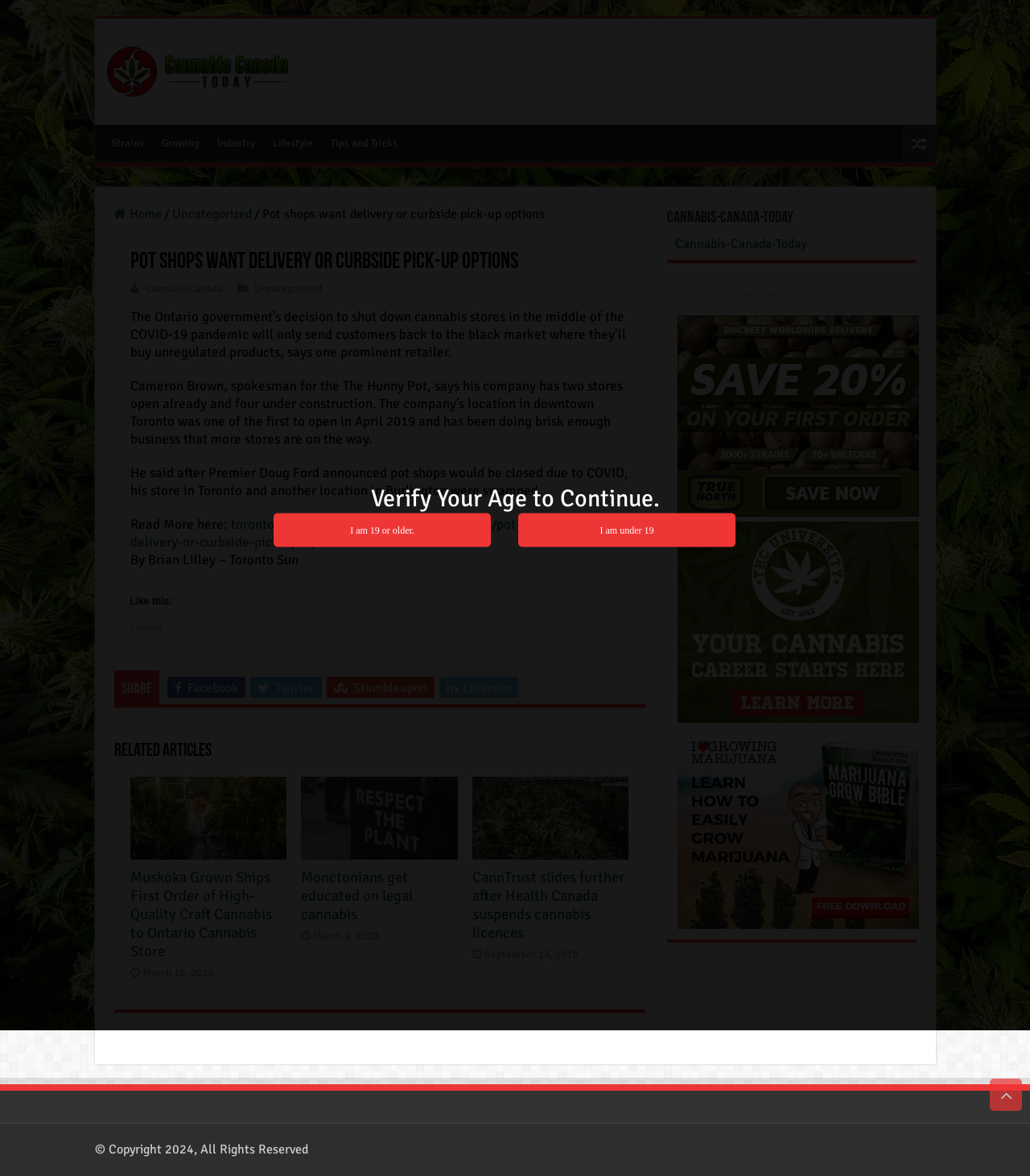Please find the bounding box coordinates of the element's region to be clicked to carry out this instruction: "Verify your age to continue".

[0.266, 0.436, 0.477, 0.465]